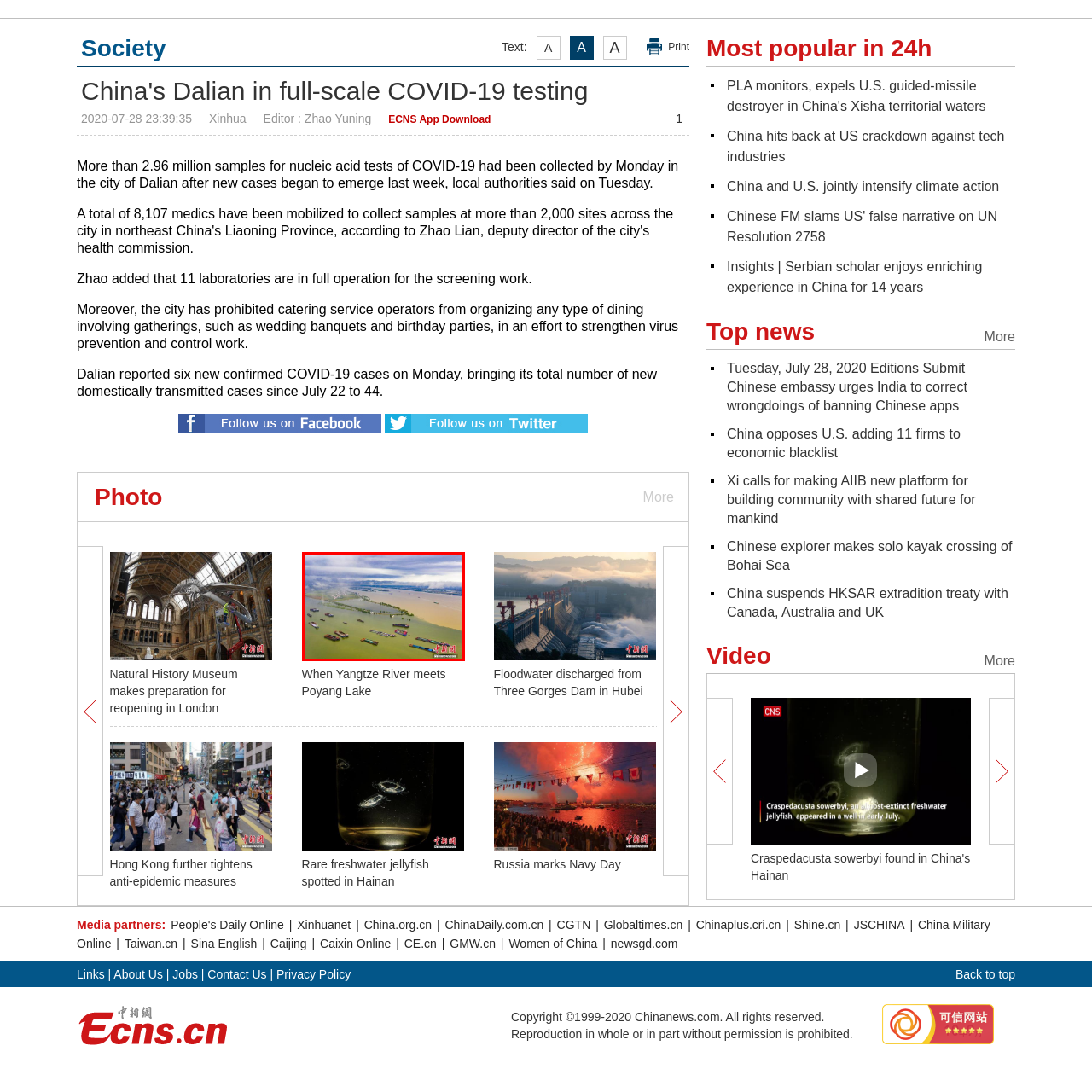Focus on the section marked by the red bounding box and reply with a single word or phrase: What is the primary mode of transportation visible in the image?

Cargo ships